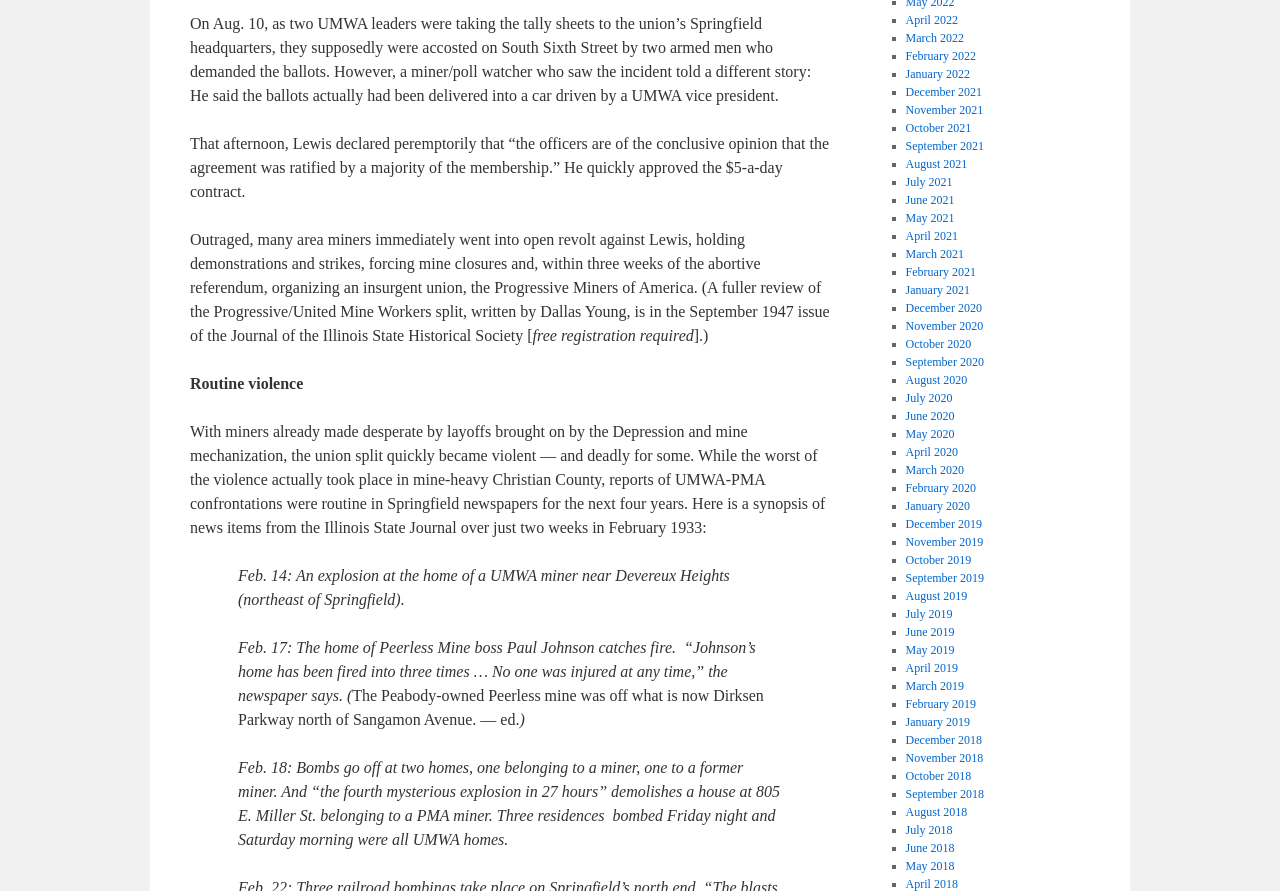Pinpoint the bounding box coordinates of the clickable element needed to complete the instruction: "register for free". The coordinates should be provided as four float numbers between 0 and 1: [left, top, right, bottom].

[0.416, 0.368, 0.542, 0.387]